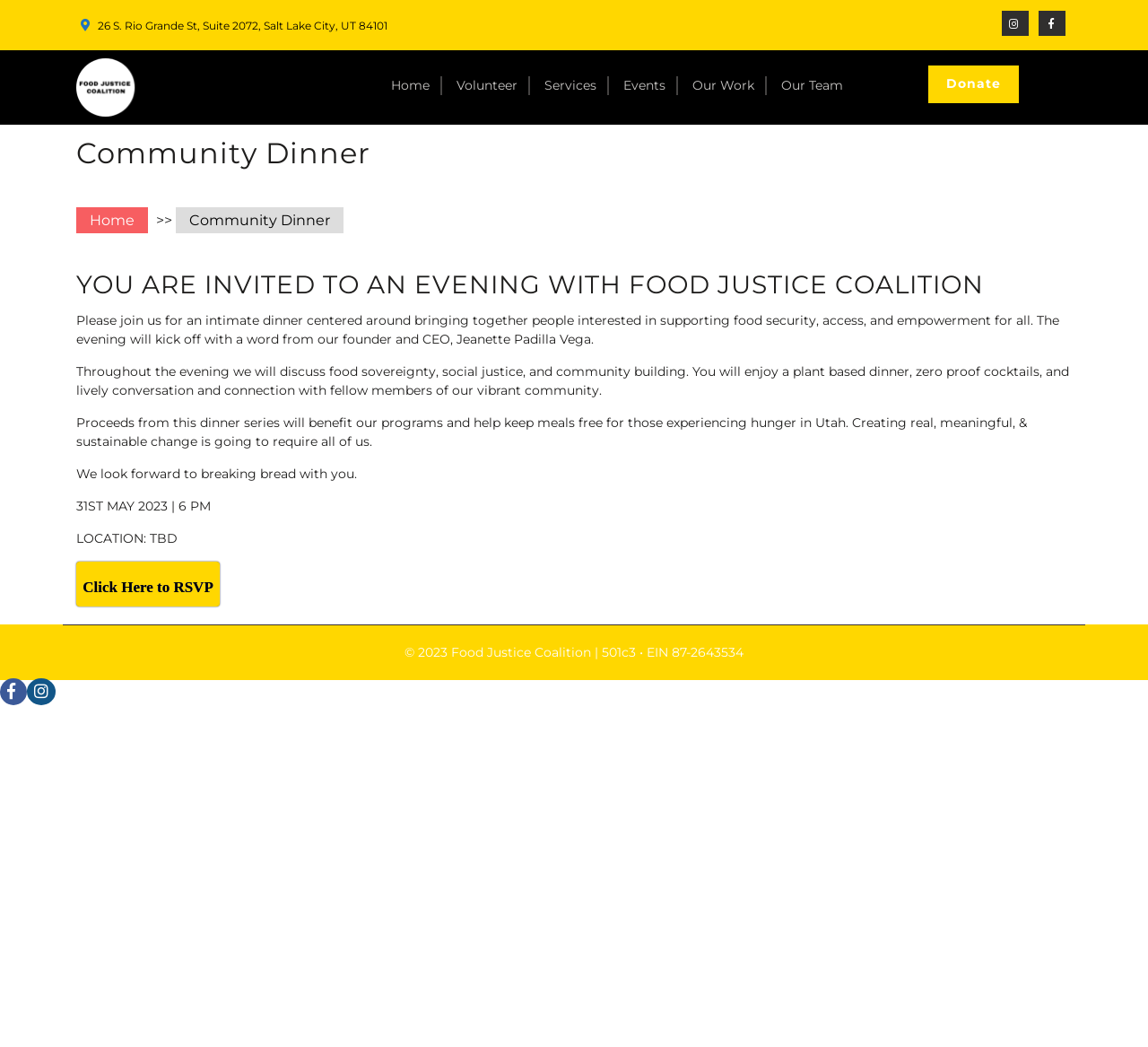Please find the bounding box coordinates of the clickable region needed to complete the following instruction: "View the 'Community Dinner' event". The bounding box coordinates must consist of four float numbers between 0 and 1, i.e., [left, top, right, bottom].

[0.066, 0.119, 0.934, 0.175]